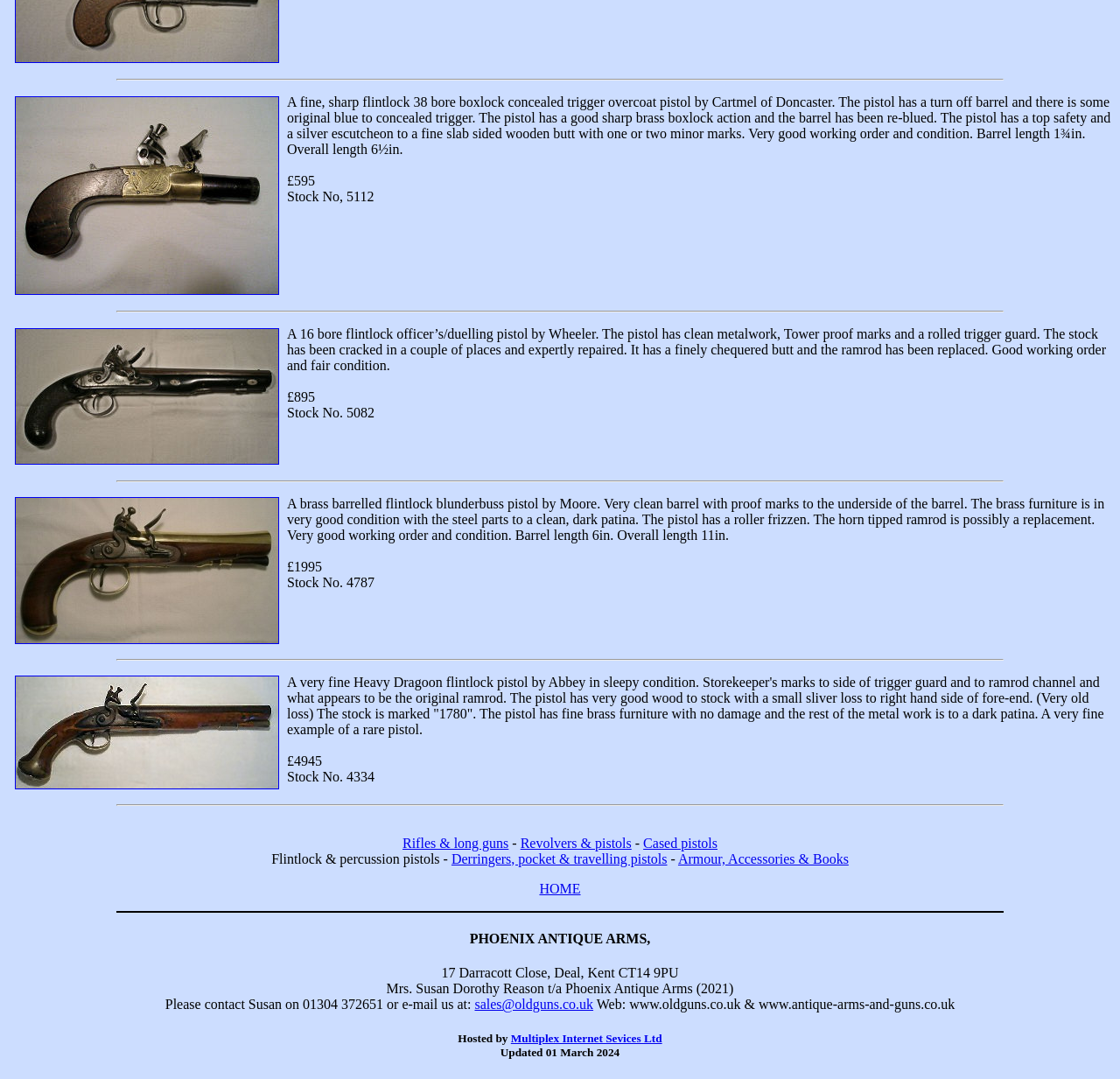Please provide the bounding box coordinate of the region that matches the element description: Rifles & long guns. Coordinates should be in the format (top-left x, top-left y, bottom-right x, bottom-right y) and all values should be between 0 and 1.

[0.359, 0.774, 0.454, 0.788]